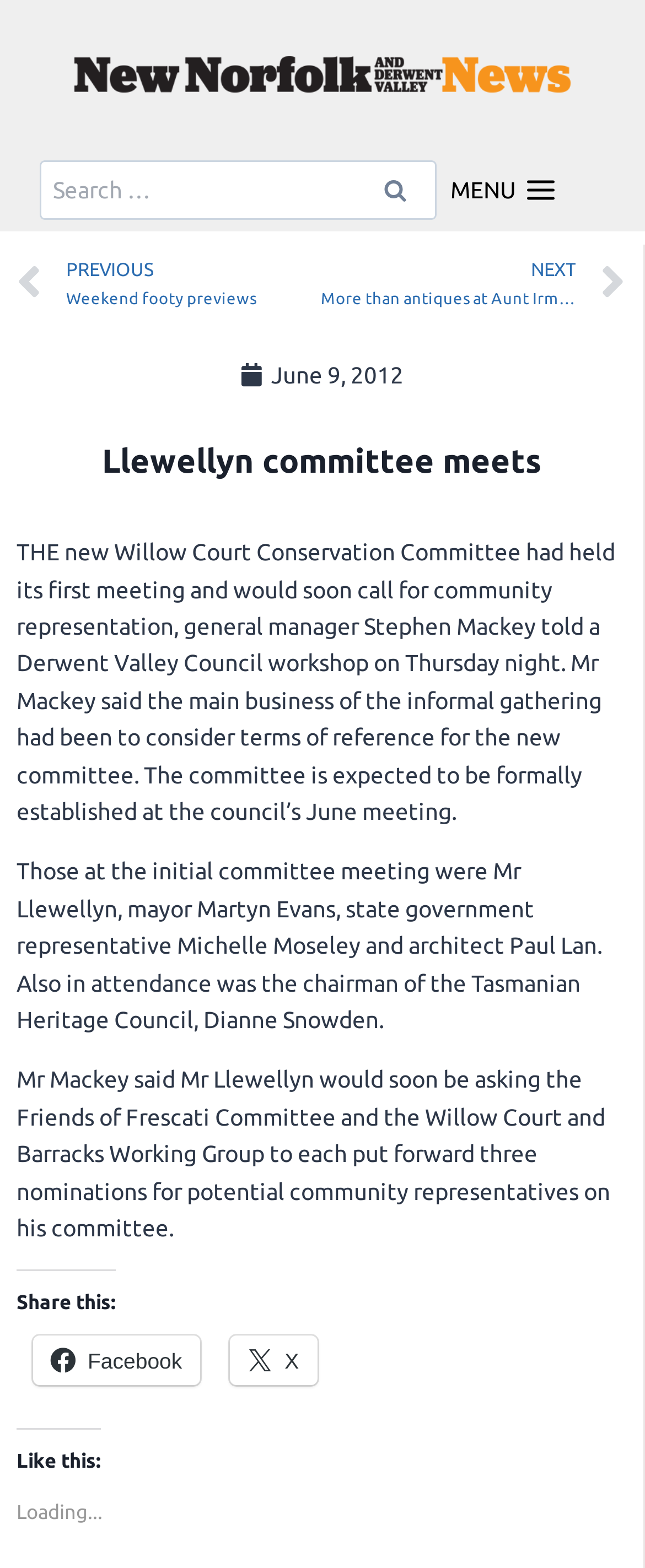Provide the bounding box coordinates of the HTML element this sentence describes: "MENU Toggle Menu". The bounding box coordinates consist of four float numbers between 0 and 1, i.e., [left, top, right, bottom].

[0.677, 0.104, 0.973, 0.139]